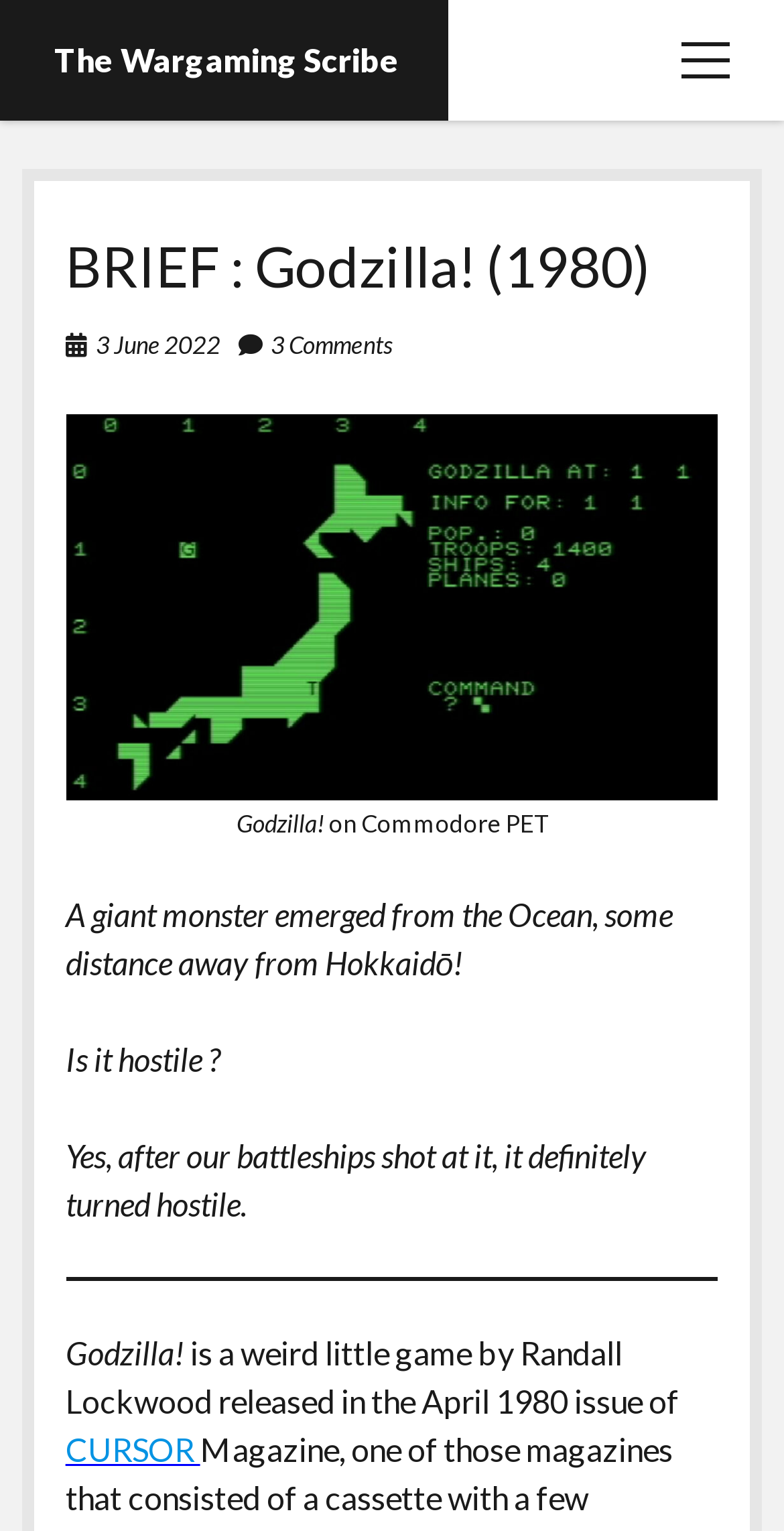Can you give a comprehensive explanation to the question given the content of the image?
What is the date of publication of this article?

The date of publication is mentioned in the link '3 June 2022'.